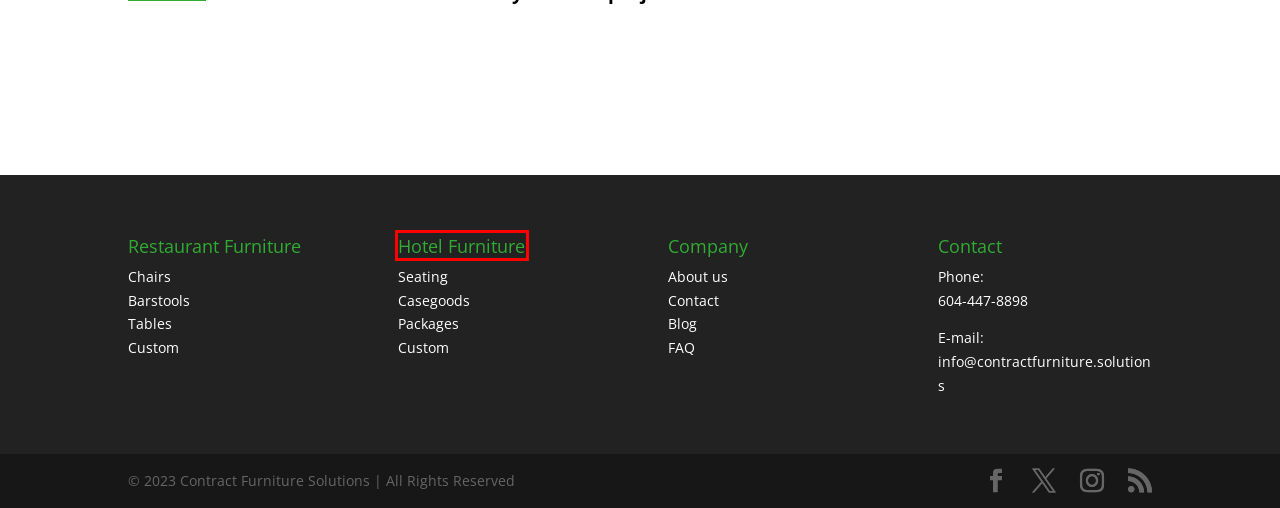Analyze the given webpage screenshot and identify the UI element within the red bounding box. Select the webpage description that best matches what you expect the new webpage to look like after clicking the element. Here are the candidates:
A. Contract Furniture Solutions
B. Hotel Seating - Contract Furniture Solutions
C. Polypropylene Restaurant Chairs | Restaurant Furniture and Chairs
D. Restaurant Furniture Archives – Contract Furniture Solutions
E. Custom Restaurant Furniture - Contract Furniture Solutions
F. Blog – Contract Furniture Solutions
G. Hotel Furniture Canada - Contract Furniture Solutions
H. Restaurant Furniture Canada- Contract Furniture Solutions

G